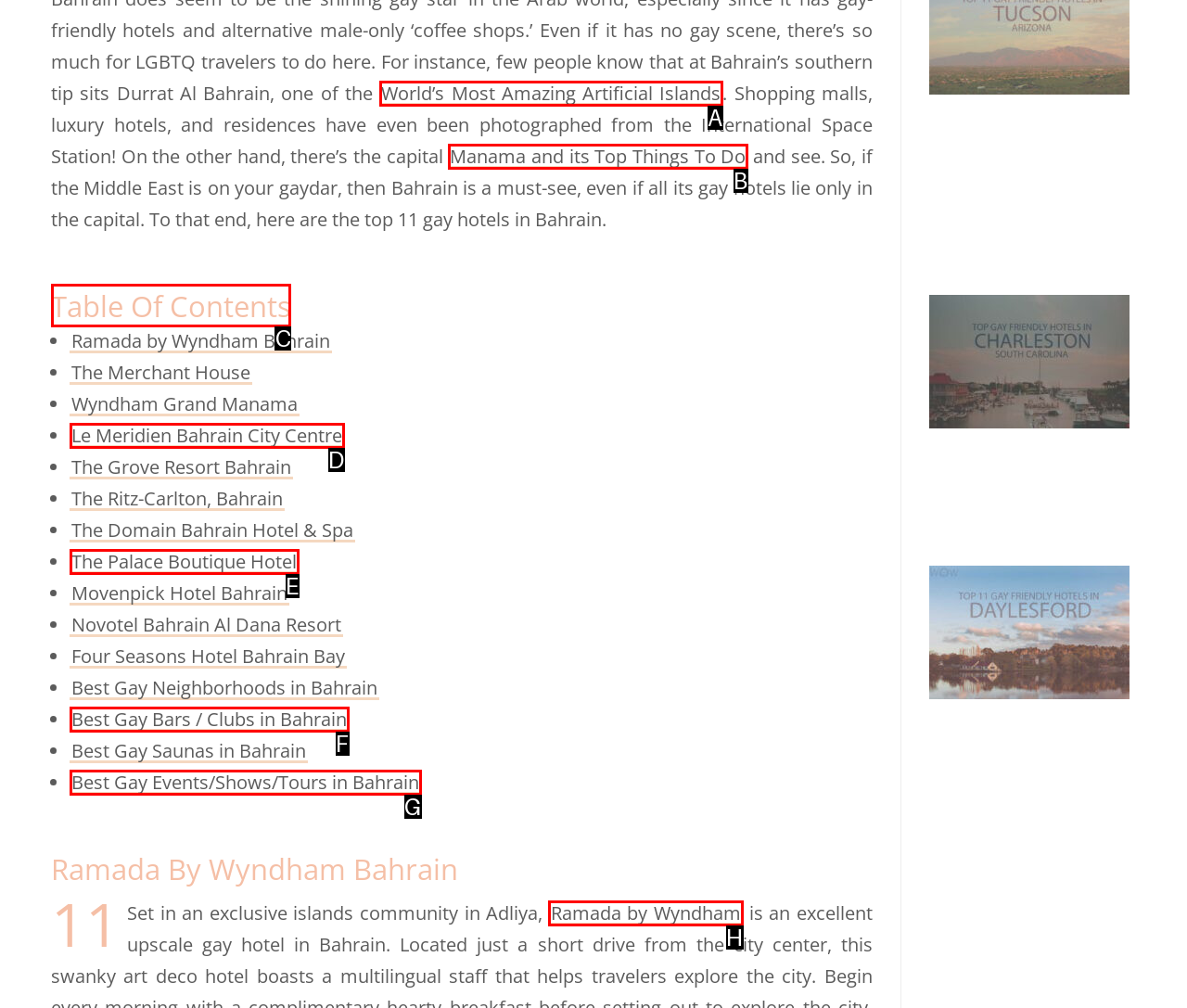Identify the correct option to click in order to complete this task: Explore the Table Of Contents
Answer with the letter of the chosen option directly.

C